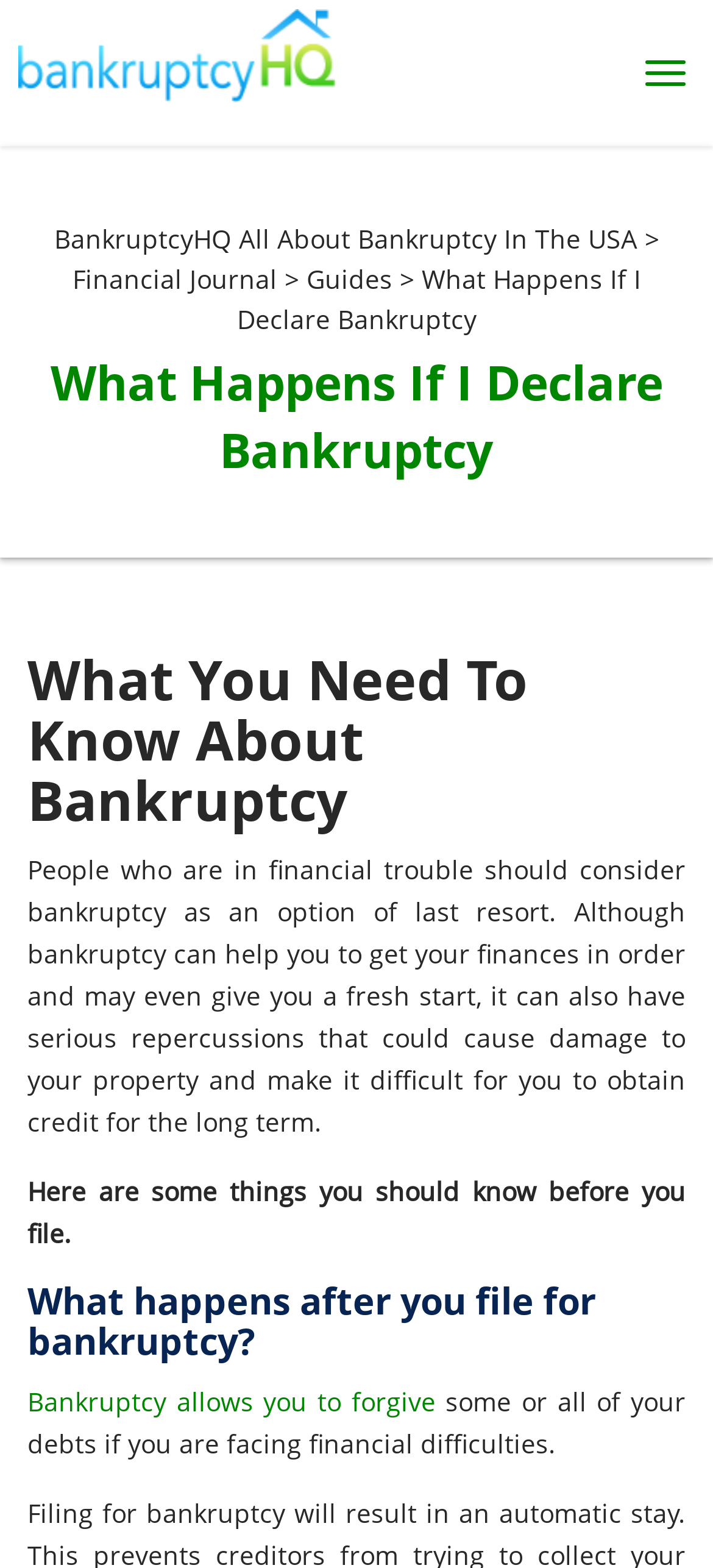What is the principal heading displayed on the webpage?

What You Need To Know About Bankruptcy